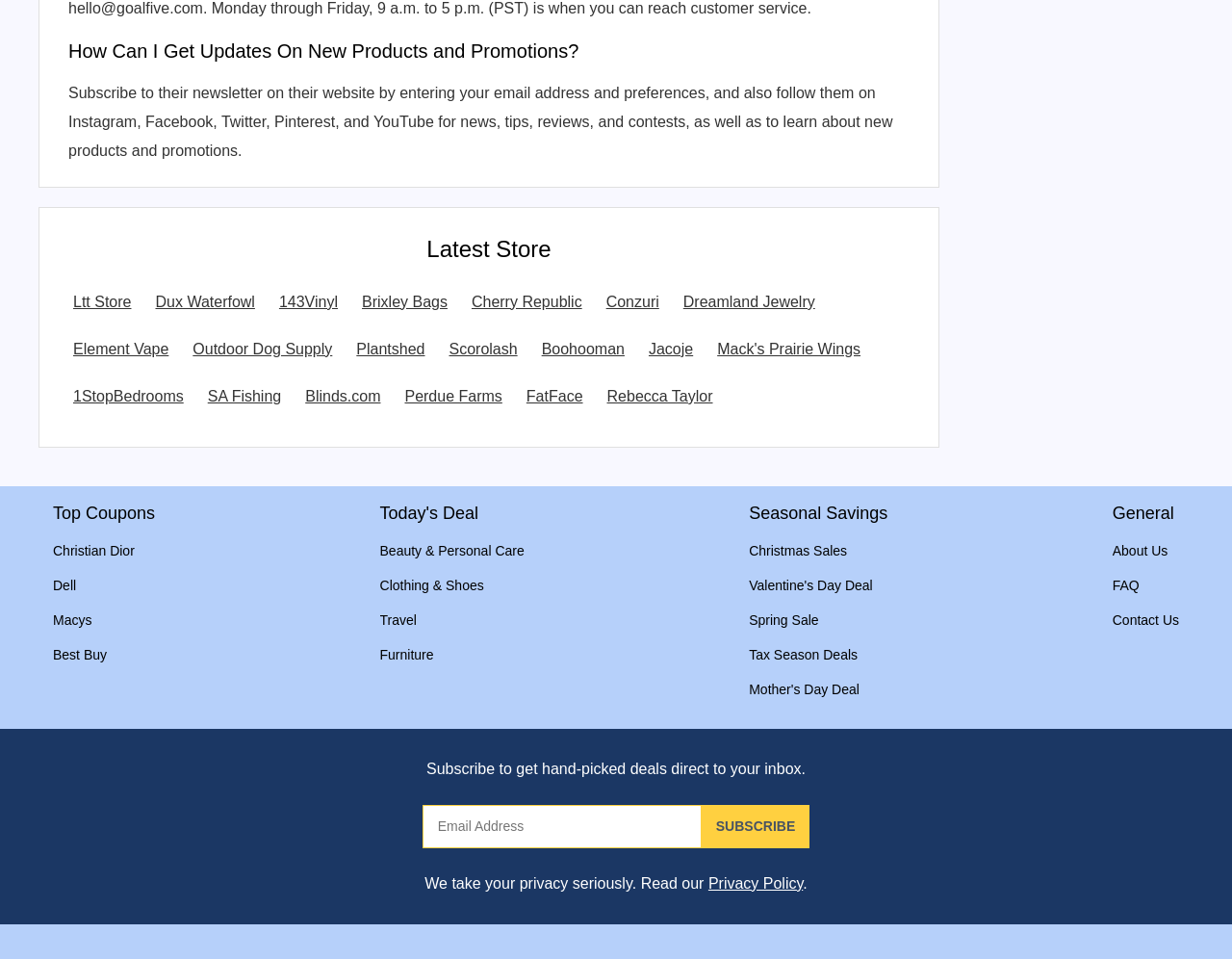What is the purpose of the newsletter subscription?
Answer the question with detailed information derived from the image.

The webpage provides a newsletter subscription section where users can enter their email address and preferences to receive updates on new products and promotions. This is evident from the static text 'Subscribe to get hand-picked deals direct to your inbox' and the presence of a textbox for email address and a subscribe button.